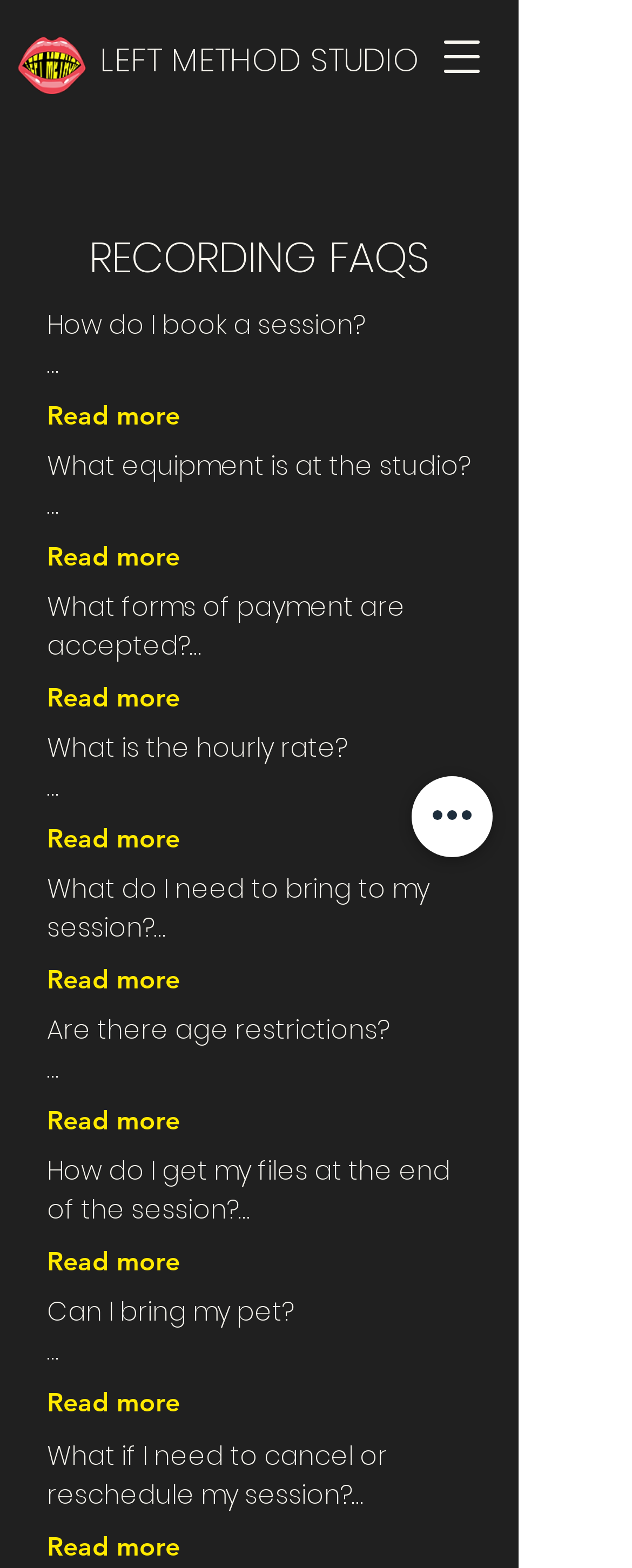Please identify the bounding box coordinates of where to click in order to follow the instruction: "View quick actions".

[0.651, 0.495, 0.779, 0.547]